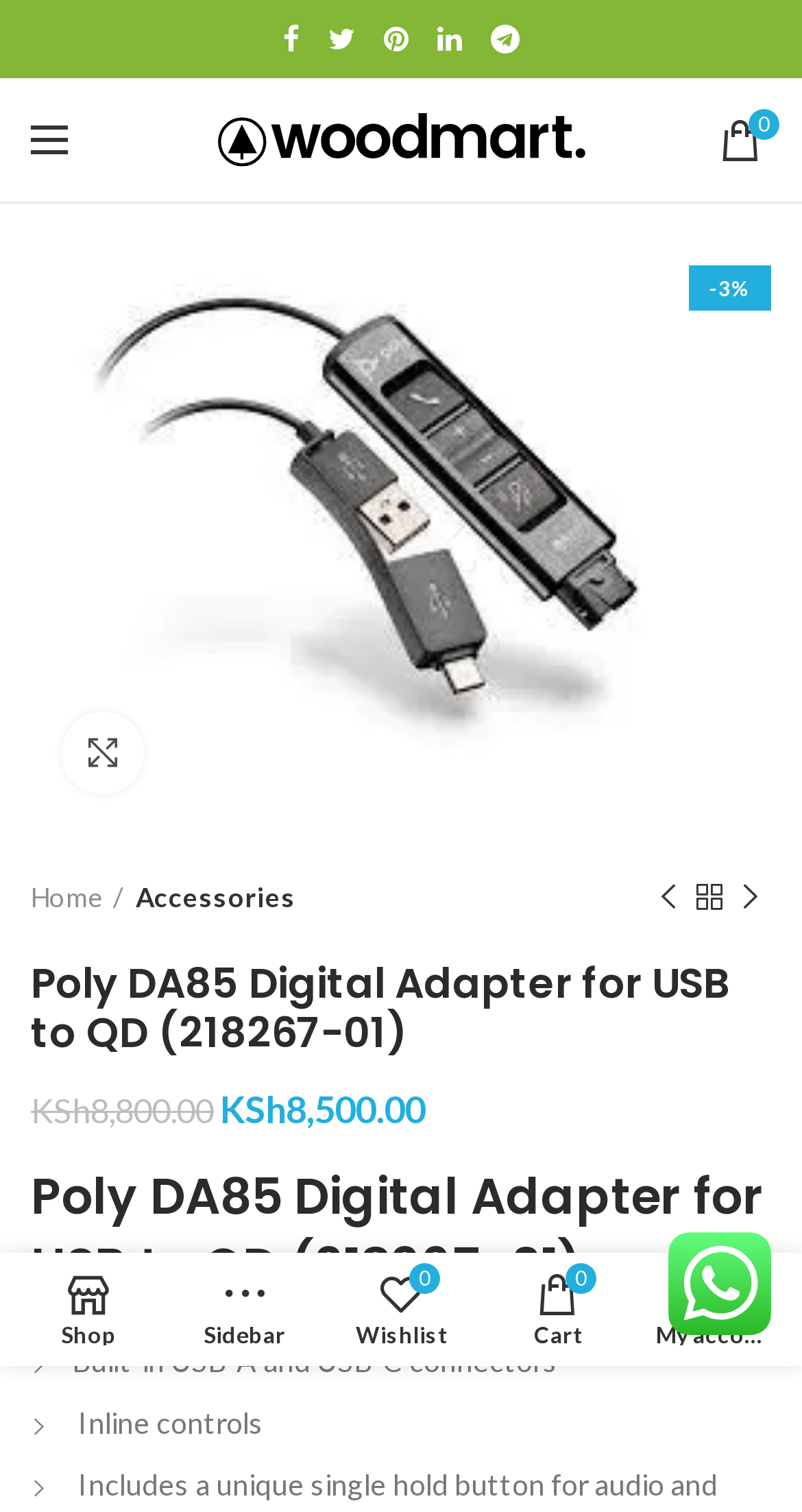Please specify the bounding box coordinates of the clickable region to carry out the following instruction: "Enlarge product image". The coordinates should be four float numbers between 0 and 1, in the format [left, top, right, bottom].

[0.077, 0.47, 0.179, 0.525]